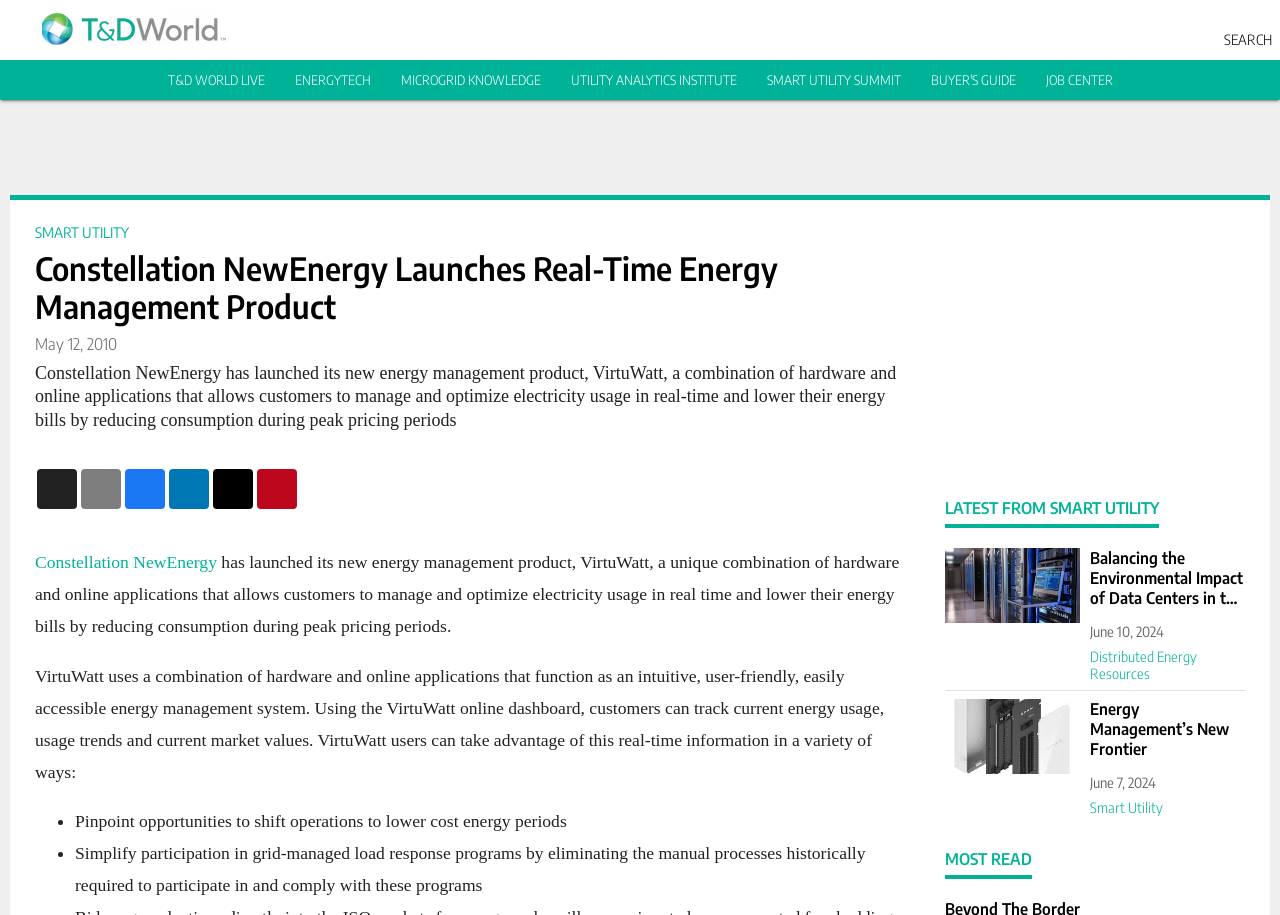Could you provide the bounding box coordinates for the portion of the screen to click to complete this instruction: "Learn about Energy Management’s New Frontier"?

[0.852, 0.764, 0.973, 0.83]